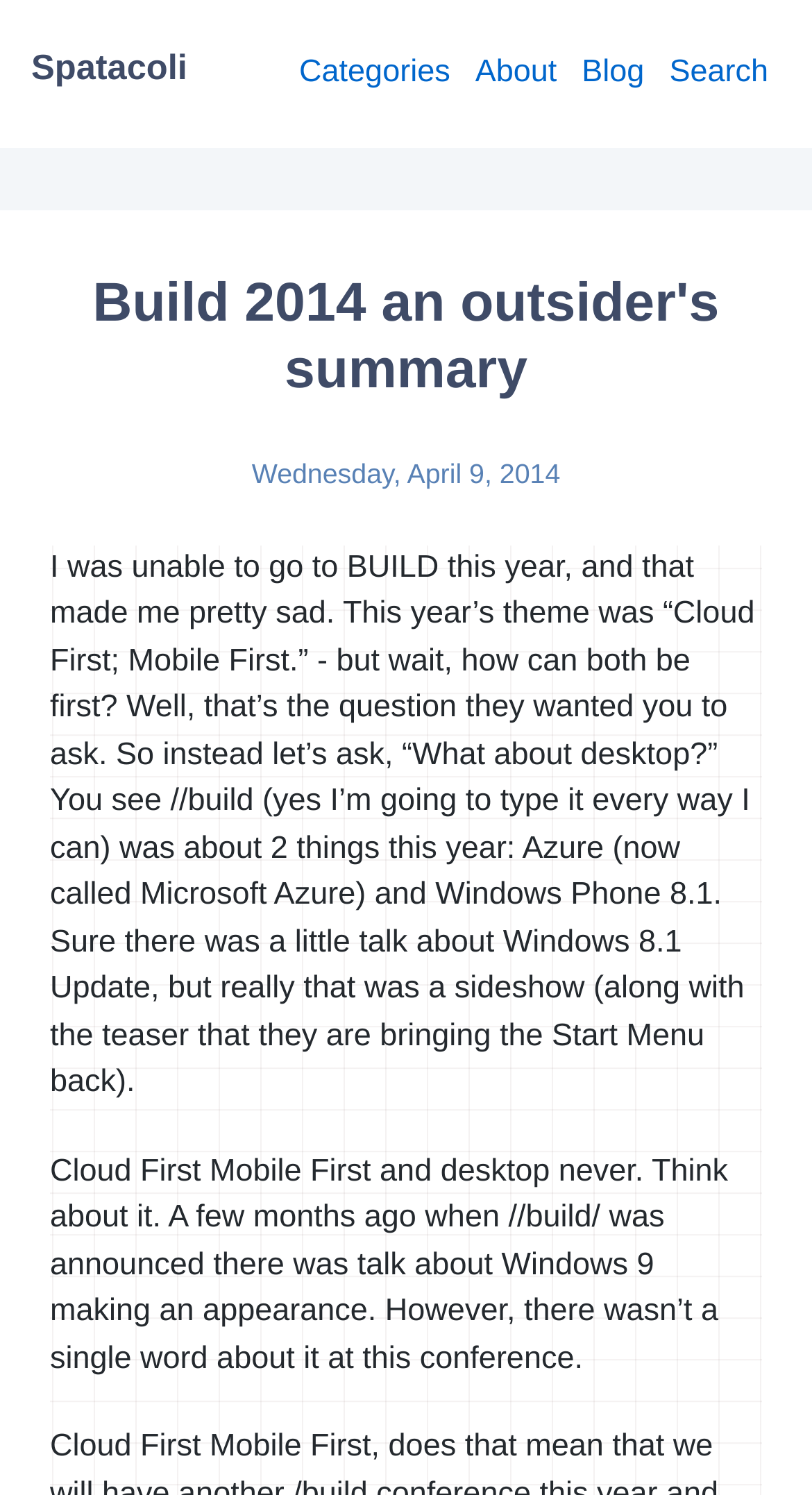Based on the image, provide a detailed and complete answer to the question: 
What is the topic mentioned alongside Windows Phone 8.1?

I found the topic by reading the StaticText element with the content 'You see //build (yes I’m going to type it every way I can) was about 2 things this year: Azure (now called Microsoft Azure) and Windows Phone 8.1.' which is located at the bounding box coordinates [0.062, 0.367, 0.929, 0.736].